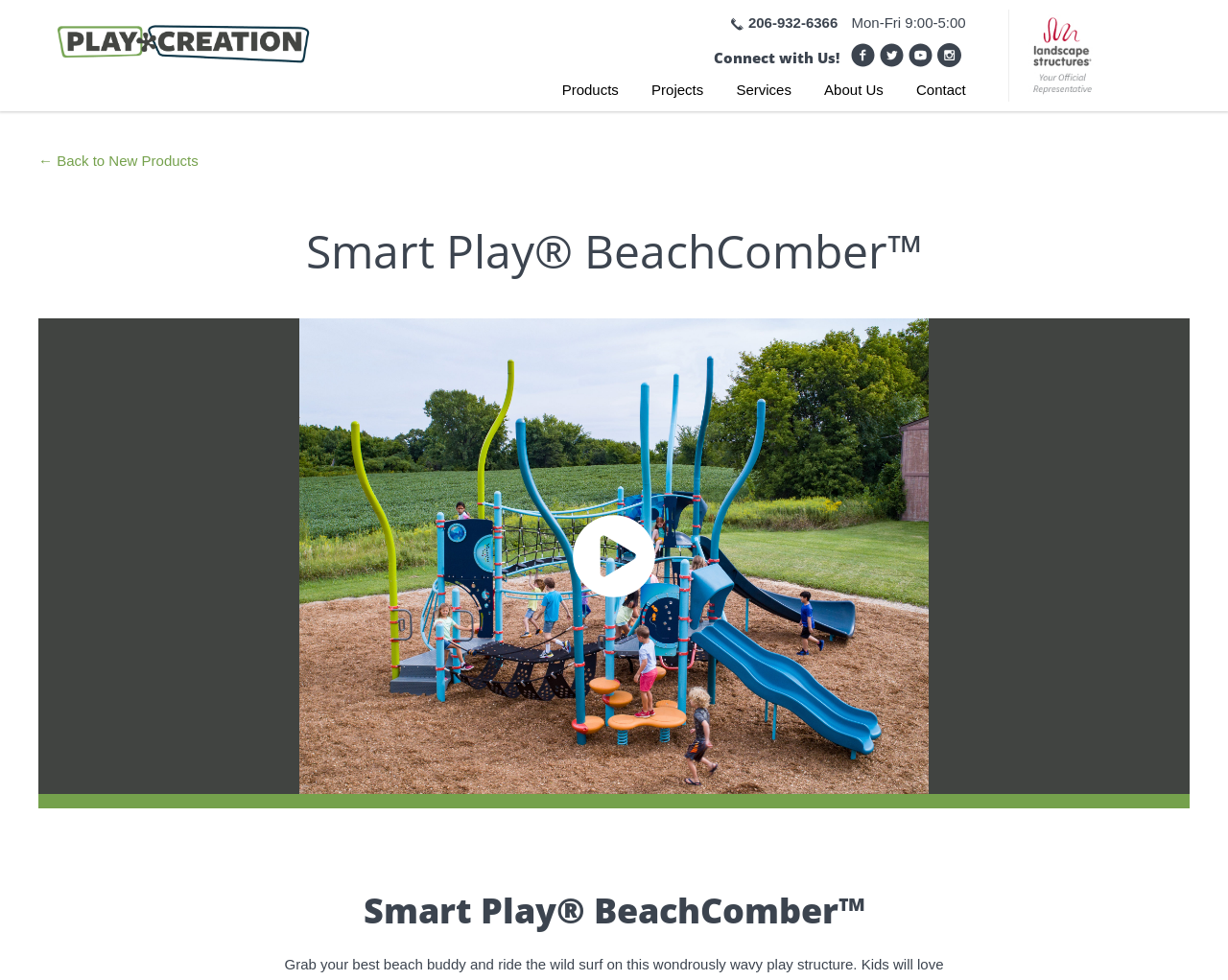Explain the contents of the webpage comprehensively.

The webpage is about Smart Play BeachComber, a new playground equipment. At the top left, there is a link and an image, likely a logo. Below it, there is a phone number and business hours listed. To the right of these, there is a heading "Connect with Us!" followed by three social media links, each with an image, for YouTube, Instagram, and another platform.

Below these, there is a navigation menu with links to "Products", "Projects", "Services", "About Us", and "Contact". To the right of this menu, there is a link "LSI: Your Official Representative" with an image.

In the main content area, there is a large heading "Smart Play BeachComber" followed by a link with a play-circle icon. Below this, there is a large image that takes up most of the width of the page. At the bottom left, there is a link "← Back to New Products".